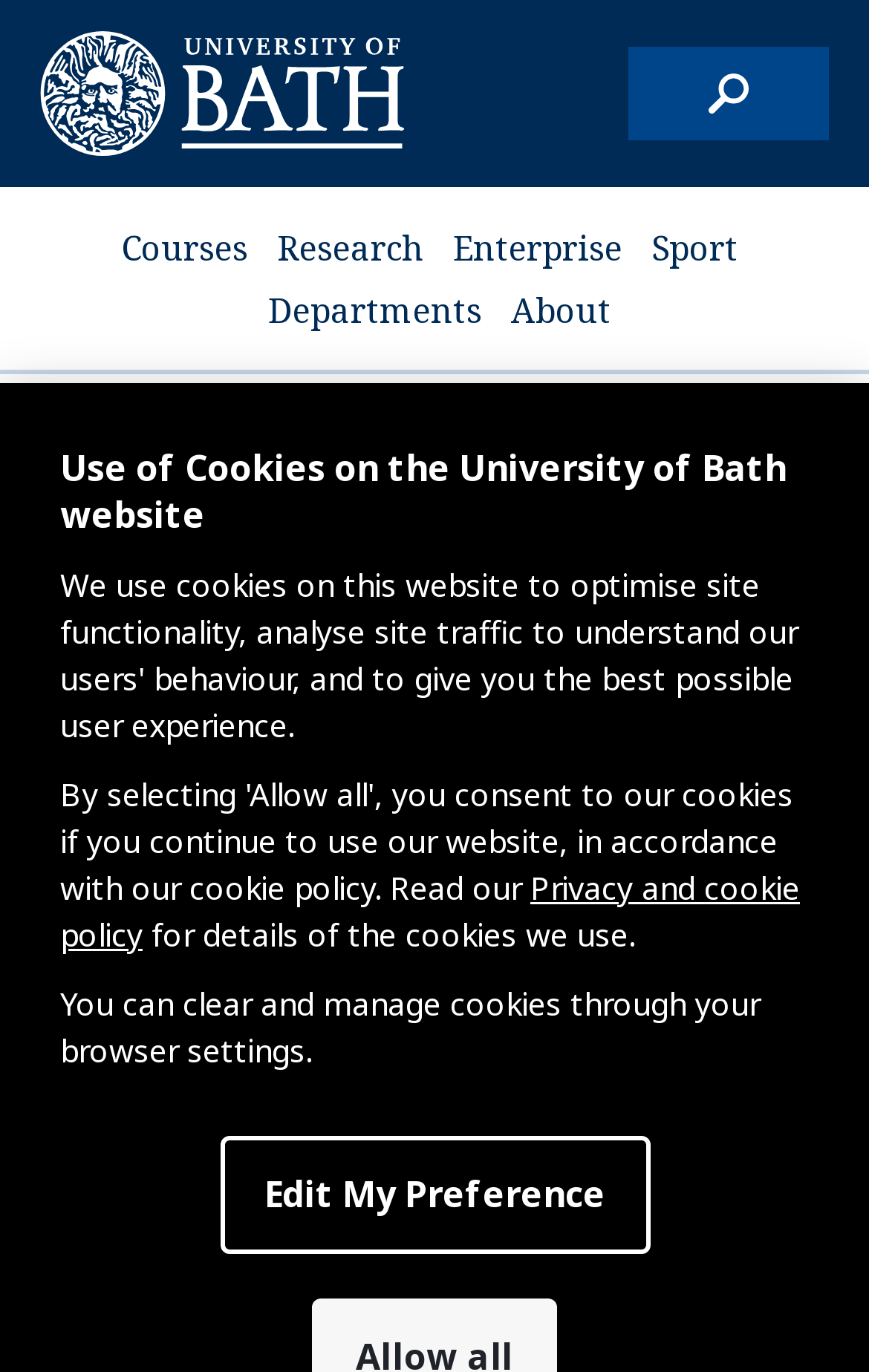Show the bounding box coordinates of the region that should be clicked to follow the instruction: "go to University of Bath."

[0.046, 0.023, 0.556, 0.114]